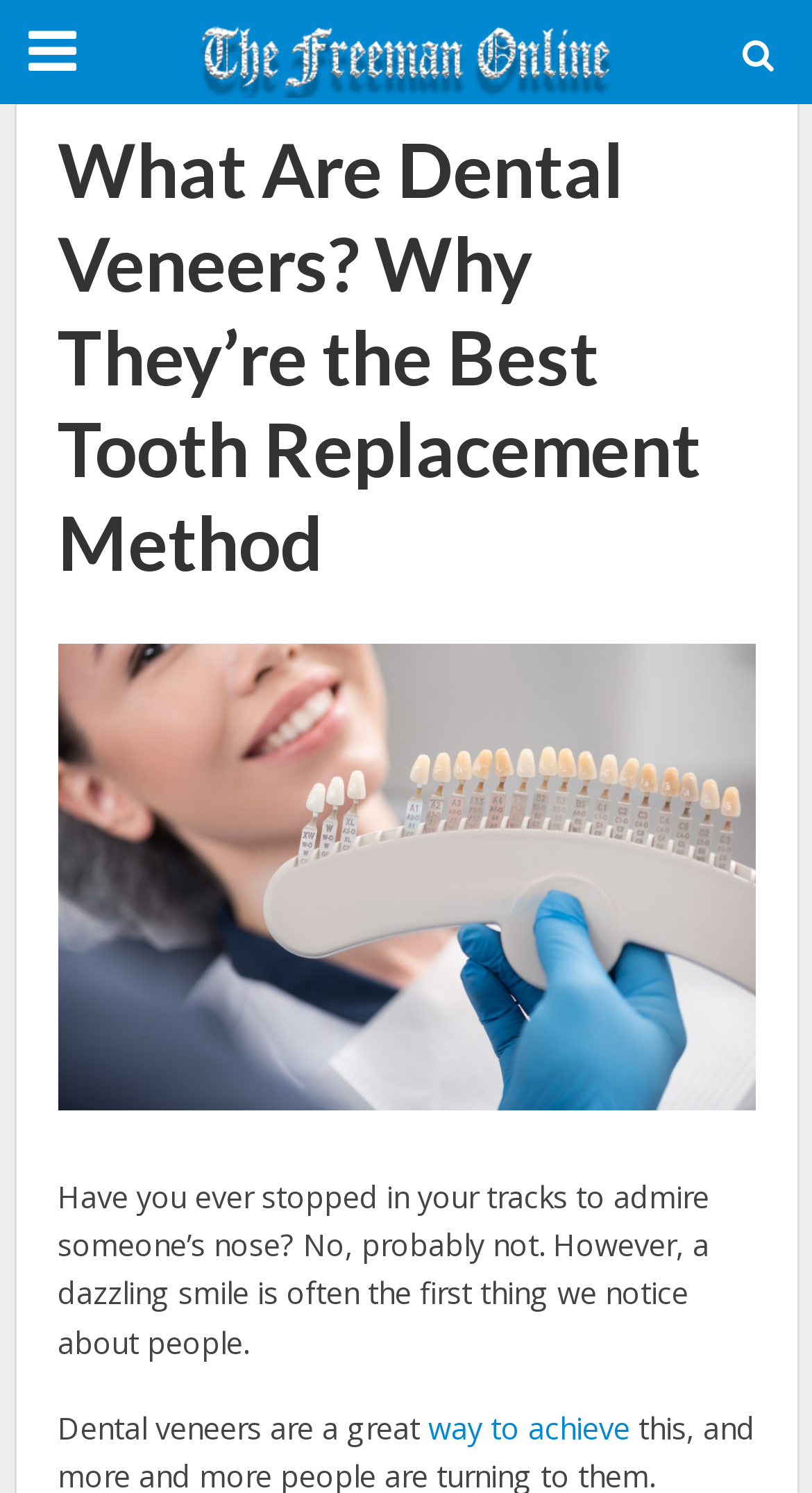What is the woman in the image doing?
Please interpret the details in the image and answer the question thoroughly.

Based on the image description 'woman getting dental veneers' and its bounding box coordinates [0.071, 0.431, 0.929, 0.743], it can be inferred that the woman in the image is getting dental veneers.